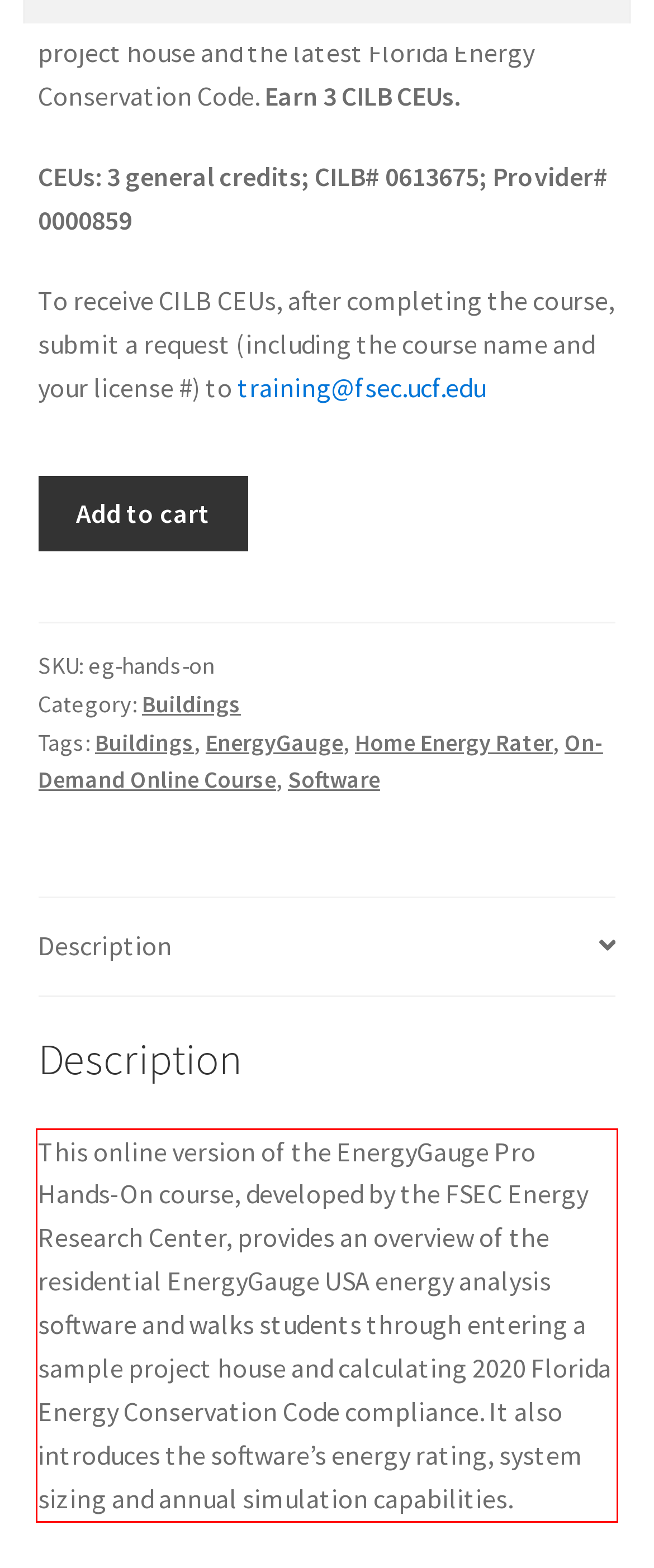Using the provided screenshot of a webpage, recognize the text inside the red rectangle bounding box by performing OCR.

This online version of the EnergyGauge Pro Hands-On course, developed by the FSEC Energy Research Center, provides an overview of the residential EnergyGauge USA energy analysis software and walks students through entering a sample project house and calculating 2020 Florida Energy Conservation Code compliance. It also introduces the software’s energy rating, system sizing and annual simulation capabilities.